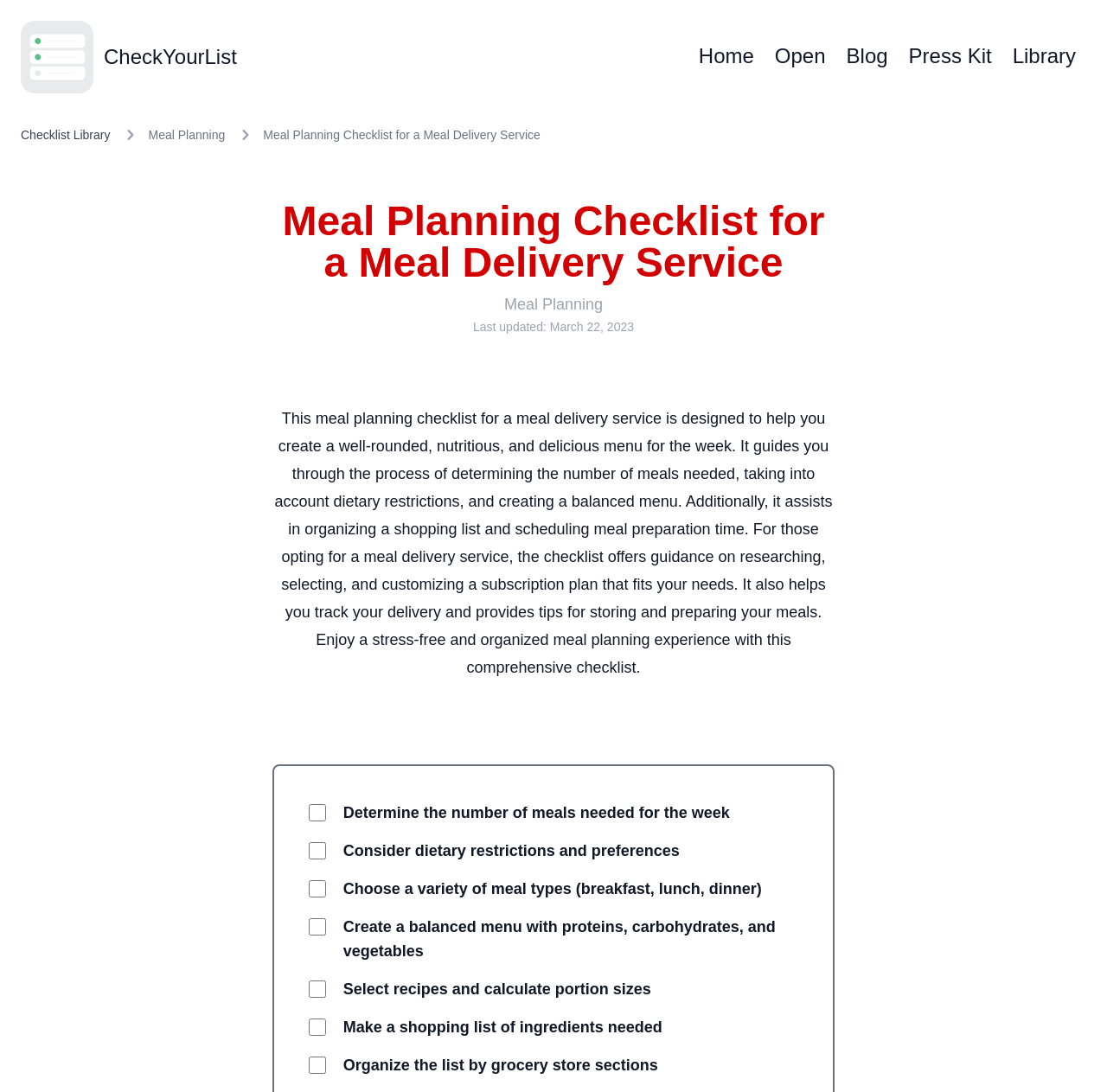What type of meal planning is this checklist designed for?
From the image, provide a succinct answer in one word or a short phrase.

Meal delivery service